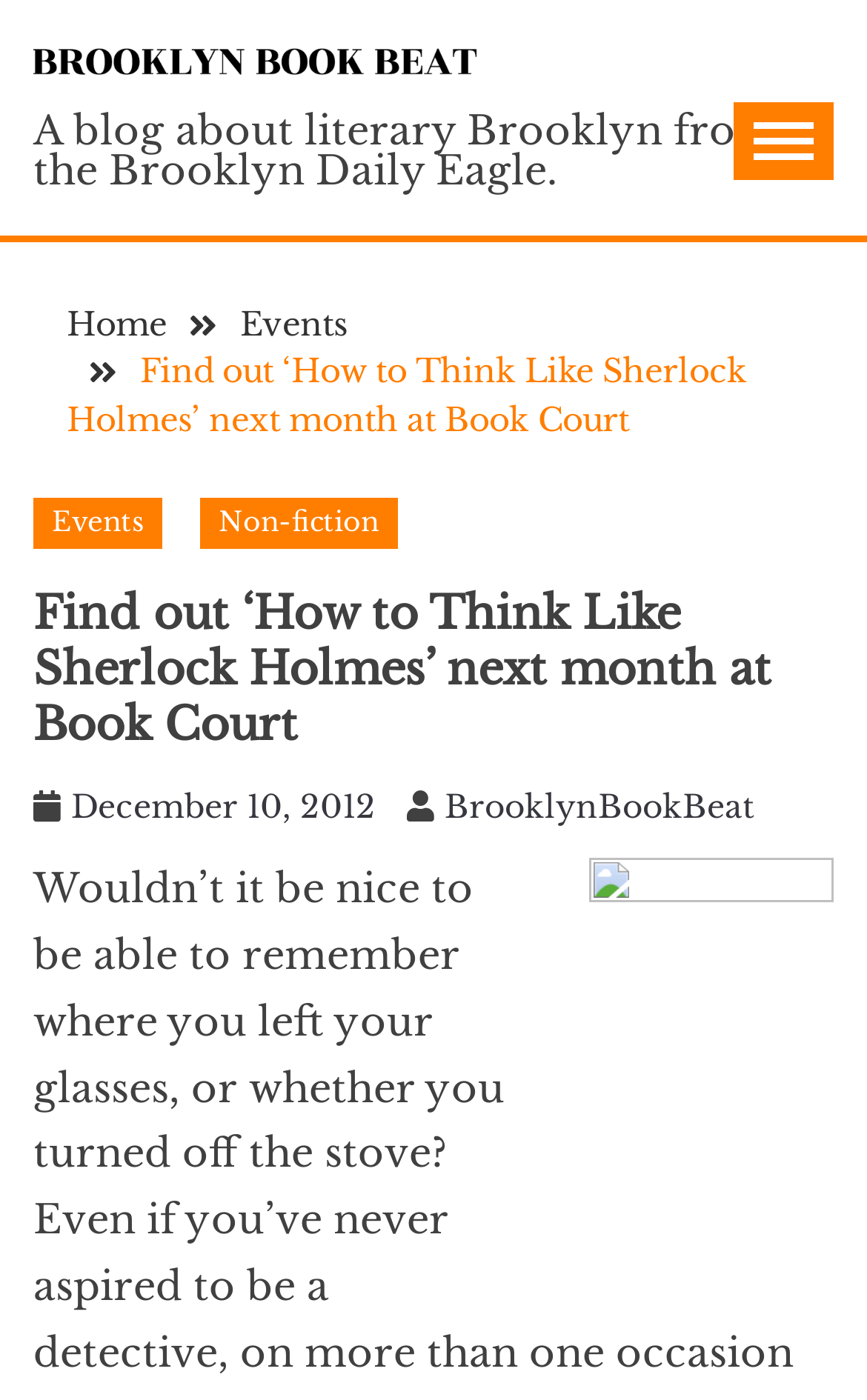Can you pinpoint the bounding box coordinates for the clickable element required for this instruction: "View the 'Events' page"? The coordinates should be four float numbers between 0 and 1, i.e., [left, top, right, bottom].

[0.277, 0.217, 0.4, 0.245]